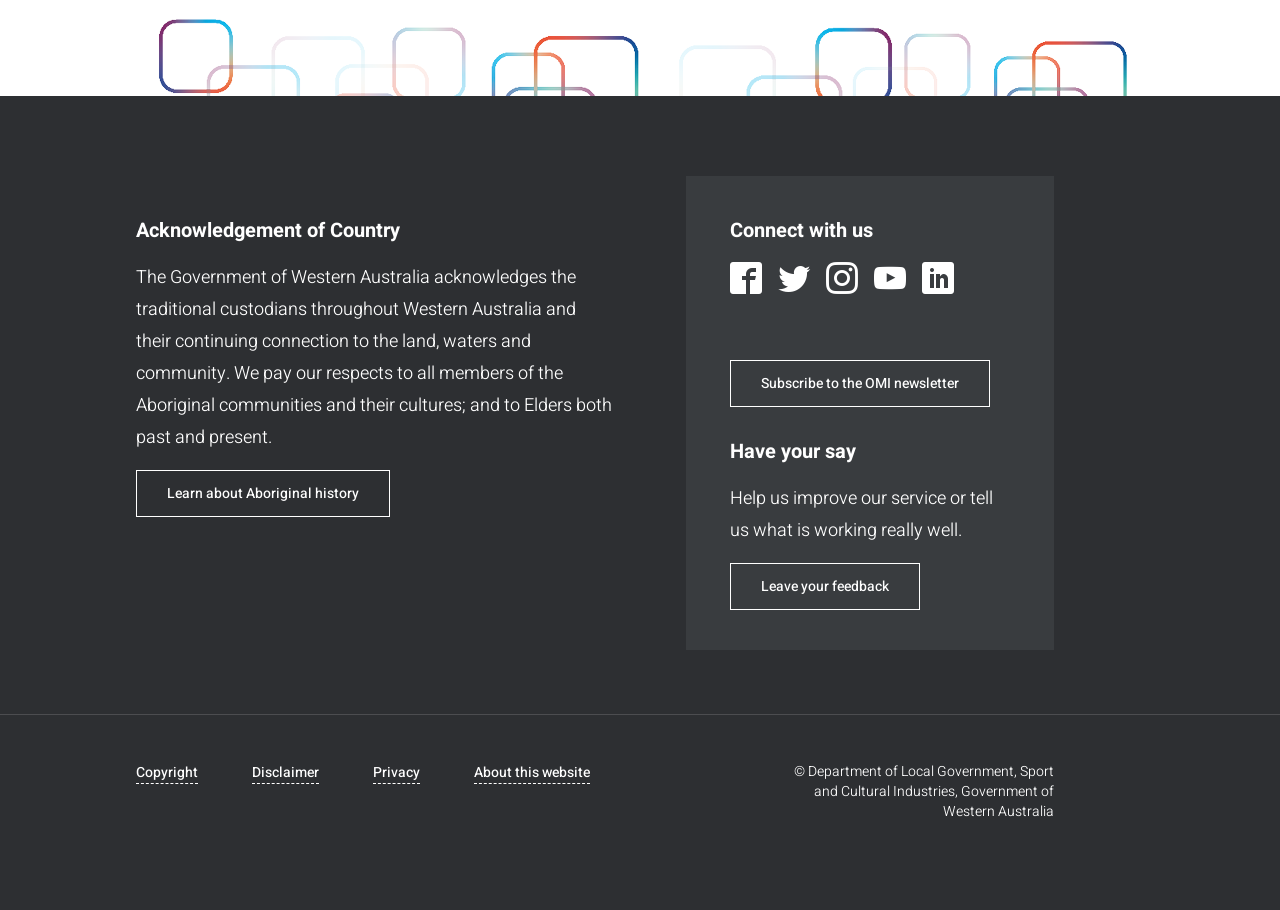Utilize the details in the image to give a detailed response to the question: What is the copyright information?

The copyright information is attributed to the Department of Local Government, Sport and Cultural Industries, Government of Western Australia, as stated in the StaticText element with the text '© Department of Local Government, Sport and Cultural Industries, Government of Western Australia'.